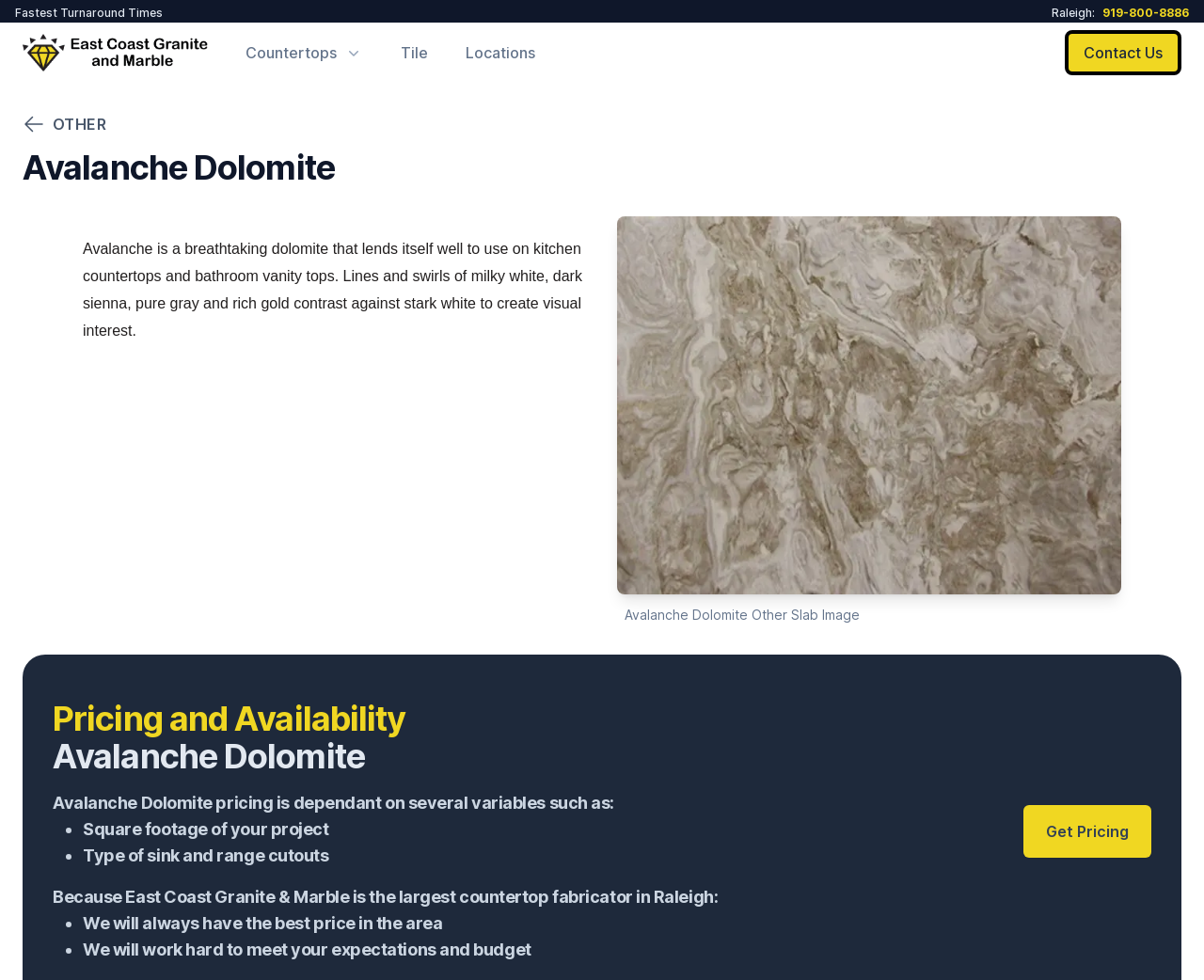What is the purpose of the company?
Please craft a detailed and exhaustive response to the question.

The webpage is about Avalanche Dolomite kitchen countertops, and the button 'Countertops' is present on the webpage, indicating that the company is involved in countertop fabrication and installation. Additionally, the text 'Sales, fabrication and installation' is mentioned in the meta description.